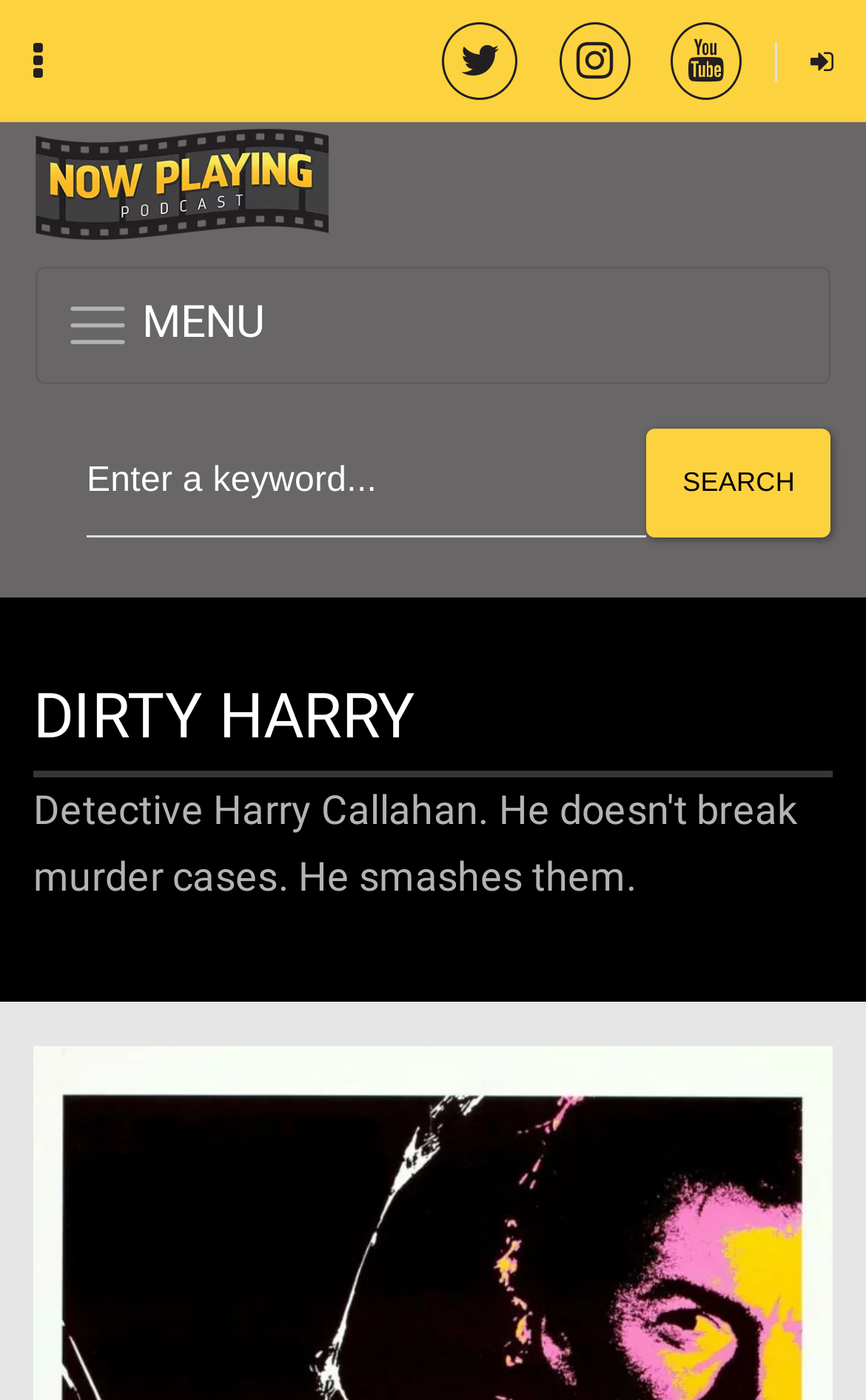What is the name of the podcast?
Look at the image and respond to the question as thoroughly as possible.

The name of the podcast can be found in the link element with the text 'Now Playing Podcast' and also in the image element with the same text, which is likely the logo of the podcast.